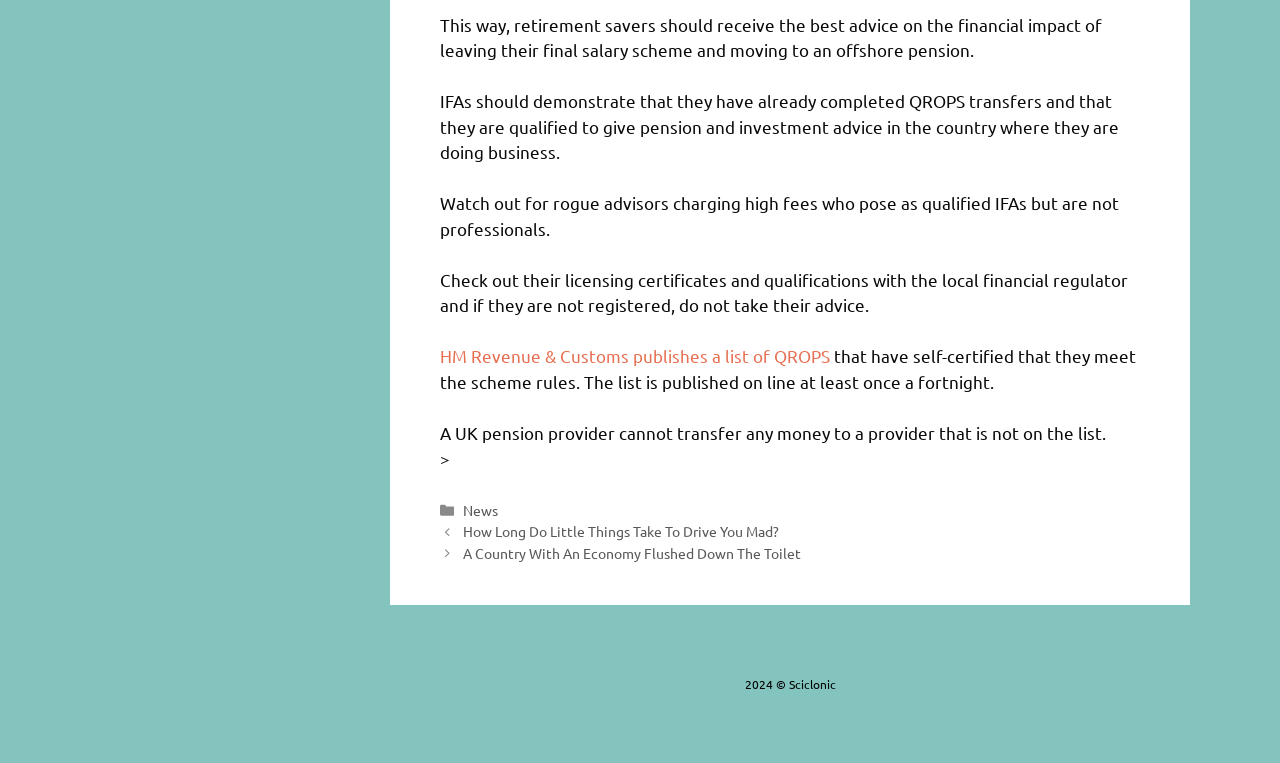What should one check before taking advice from an IFA?
Provide a detailed and extensive answer to the question.

According to the article, one should check the licensing certificates and qualifications of an IFA with the local financial regulator before taking their advice, as rogue advisors may pose as qualified IFAs but are not professionals.